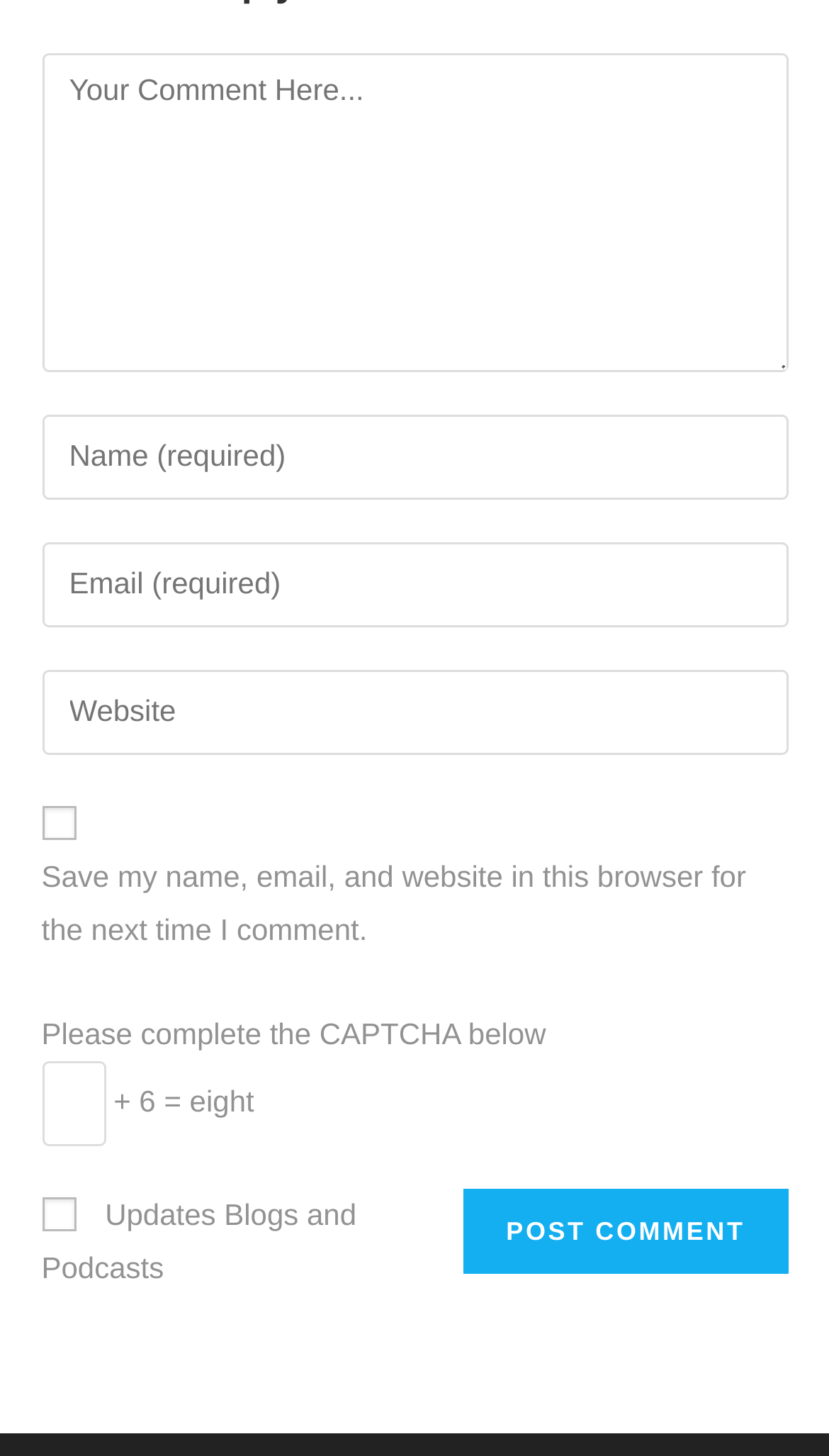What is the optional field for?
Analyze the image and provide a thorough answer to the question.

The optional field is for the user to enter their website URL, which is not required to submit a comment. It is an additional piece of information that the user can provide if they want to.